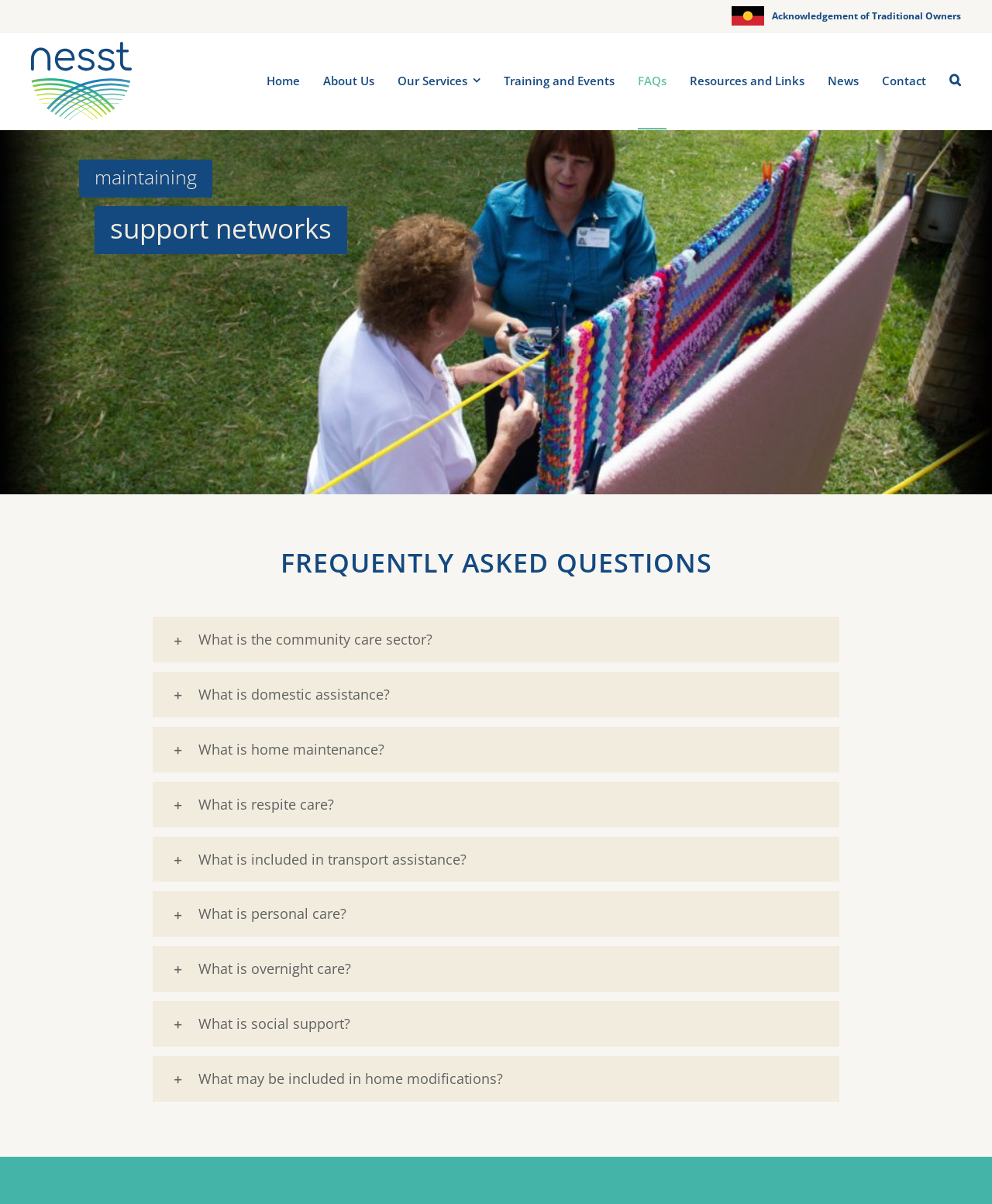Answer the following query with a single word or phrase:
What is the last link in the main navigation?

Contact